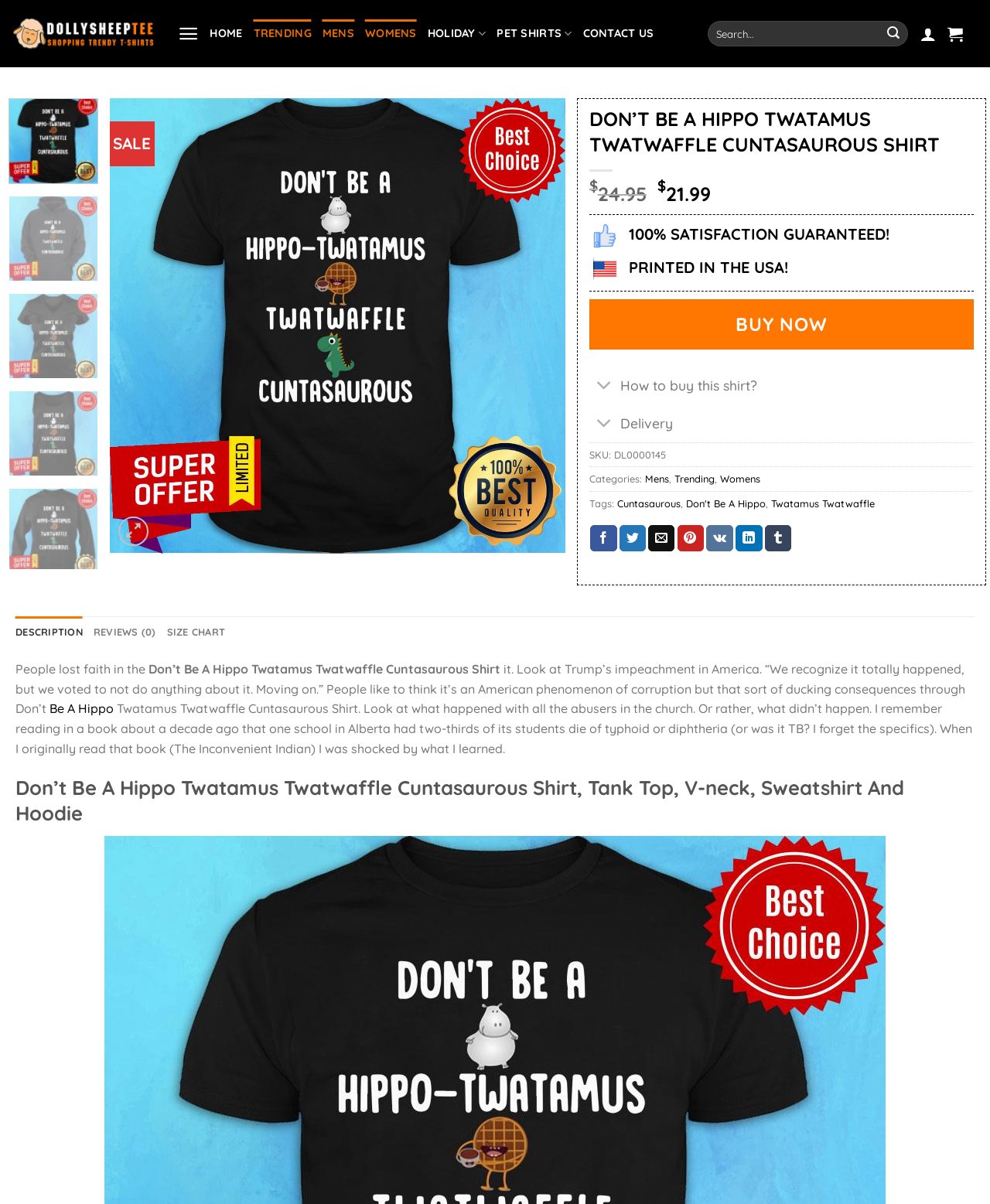Specify the bounding box coordinates (top-left x, top-left y, bottom-right x, bottom-right y) of the UI element in the screenshot that matches this description: parent_node: Add to Wishlist aria-label="Wishlist"

[0.532, 0.088, 0.562, 0.113]